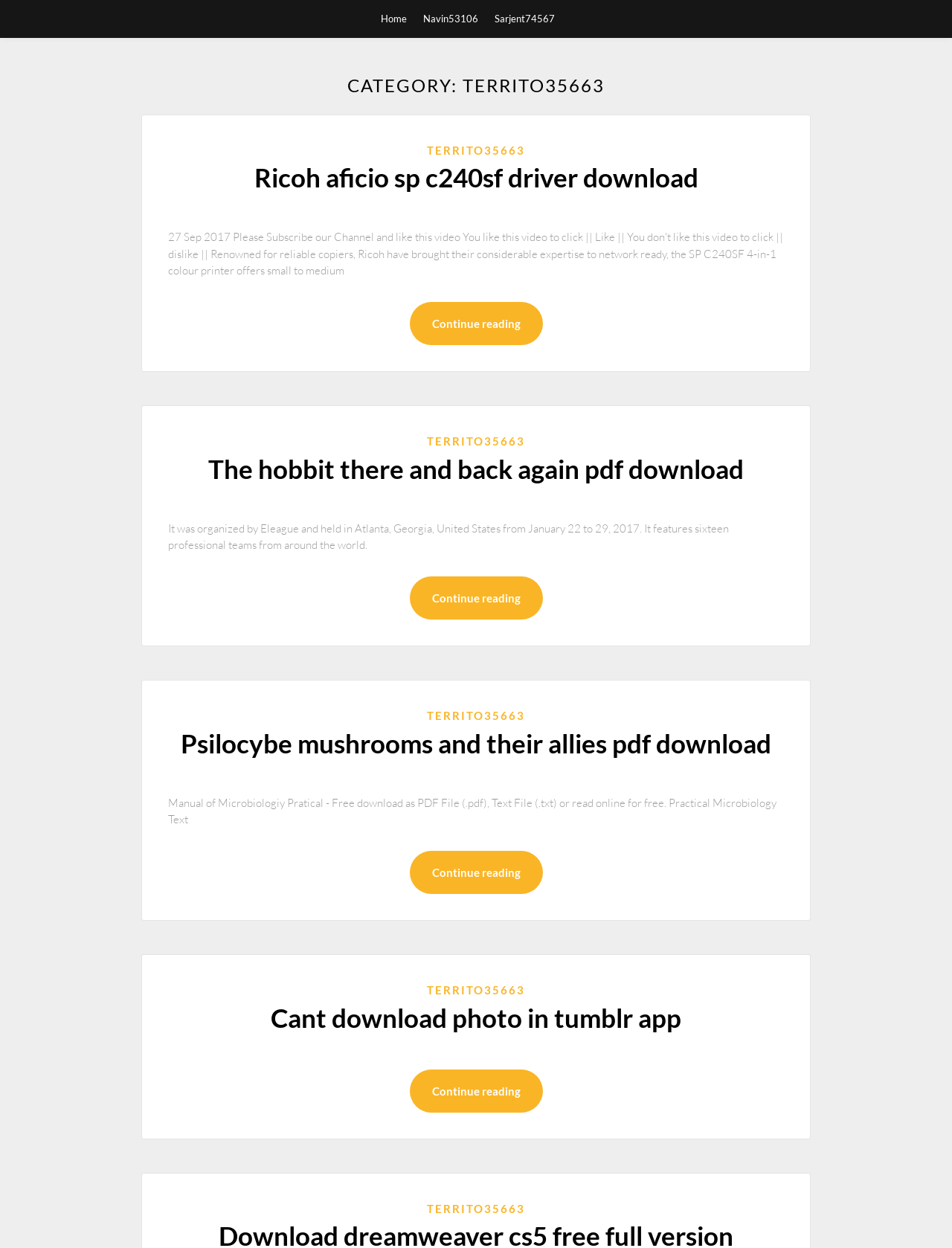How many articles are on this page? Observe the screenshot and provide a one-word or short phrase answer.

4